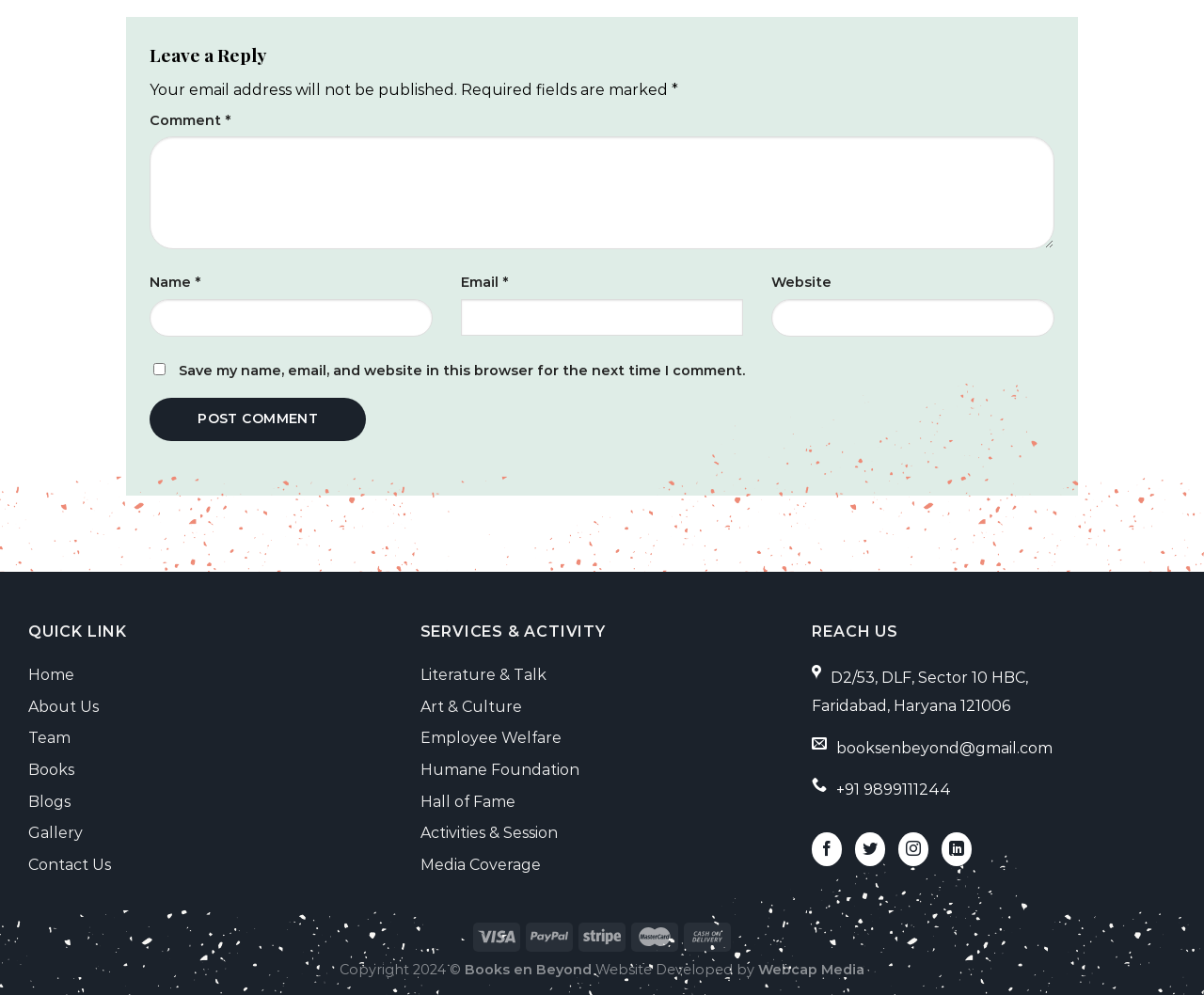Please identify the bounding box coordinates of where to click in order to follow the instruction: "Visit the Home page".

[0.023, 0.663, 0.062, 0.695]